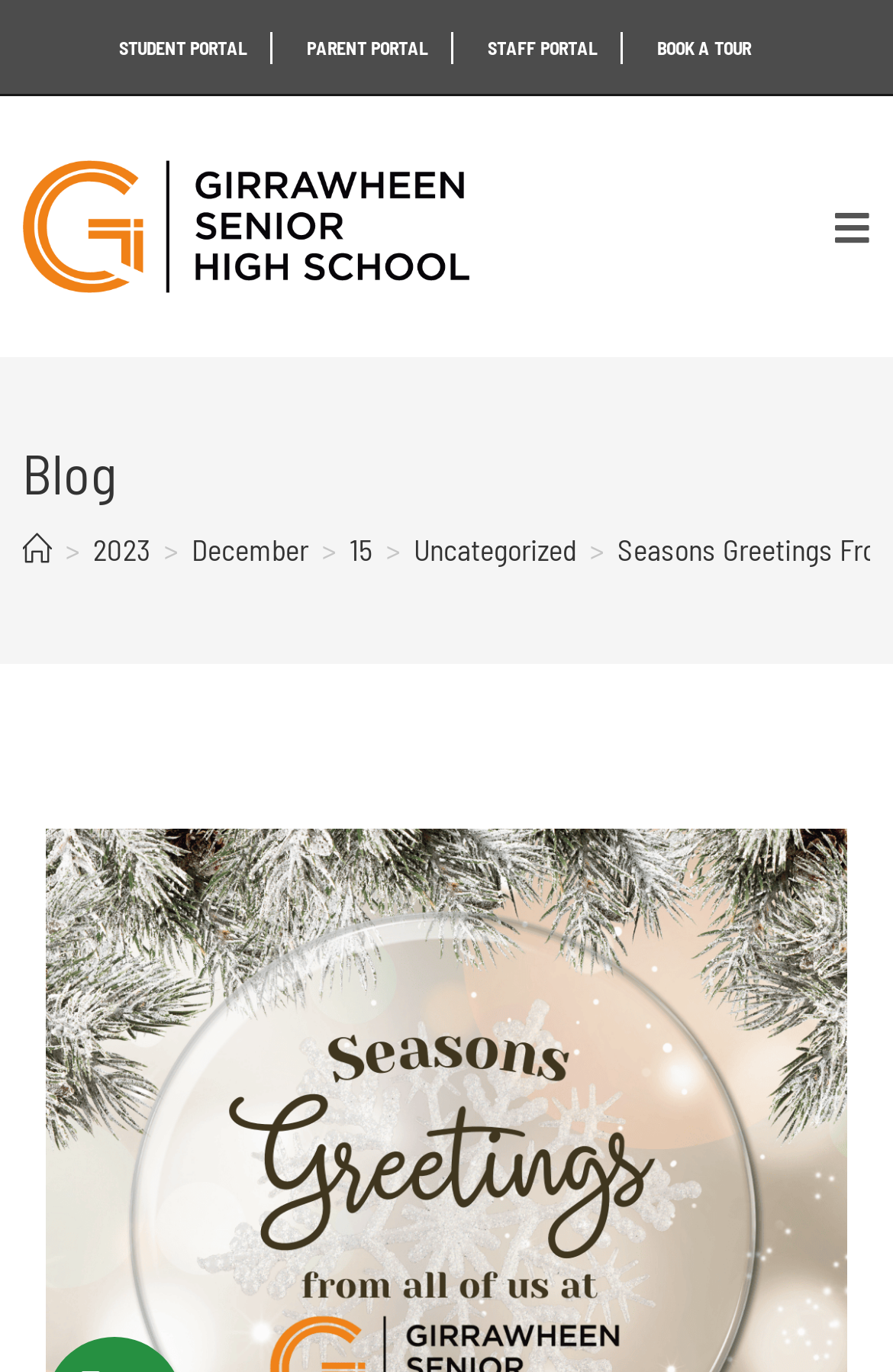Identify the bounding box coordinates for the element that needs to be clicked to fulfill this instruction: "Open Mobile Menu". Provide the coordinates in the format of four float numbers between 0 and 1: [left, top, right, bottom].

[0.935, 0.149, 0.975, 0.182]